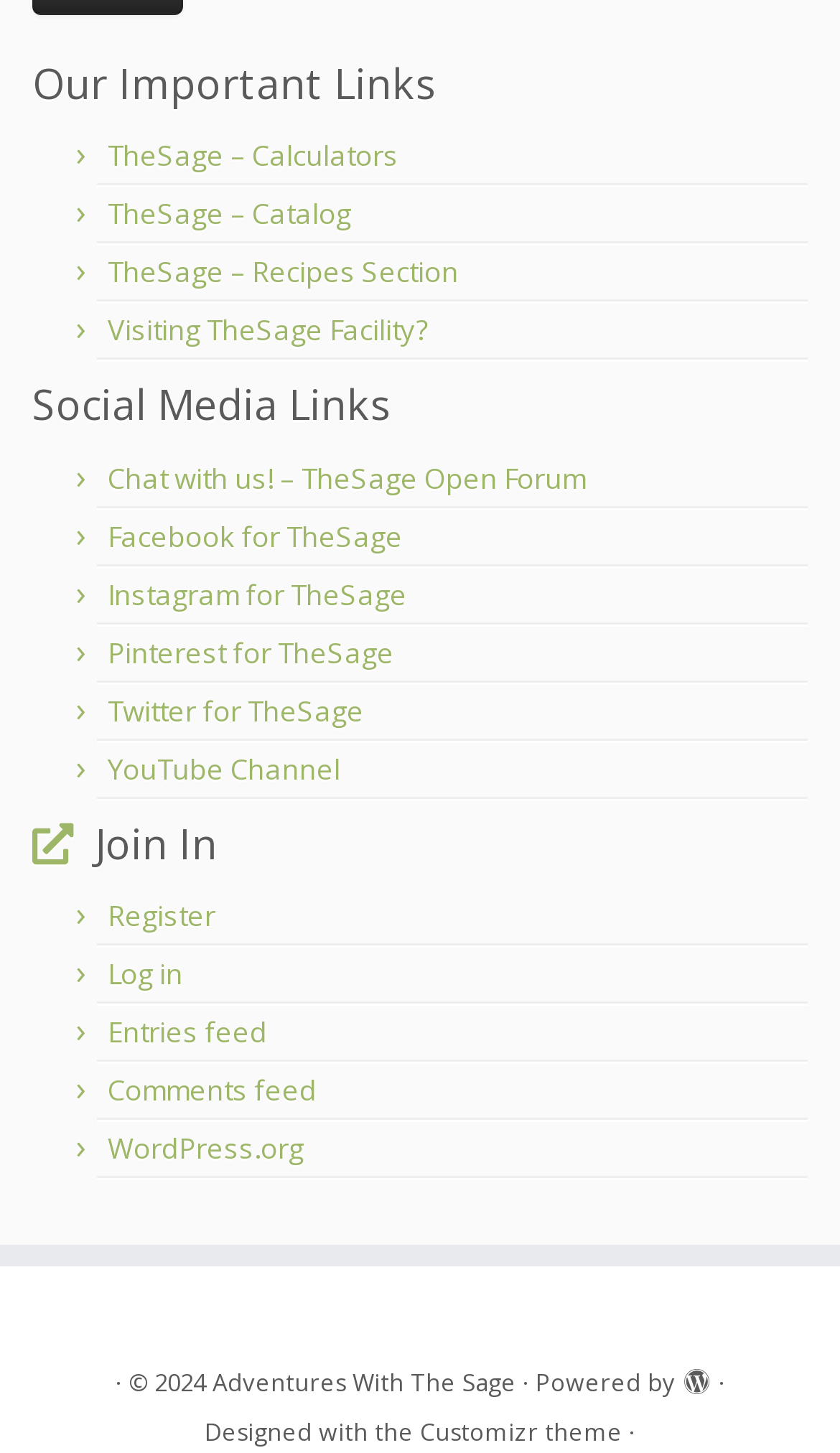Please identify the bounding box coordinates of the region to click in order to complete the task: "Chat with us on TheSage Open Forum". The coordinates must be four float numbers between 0 and 1, specified as [left, top, right, bottom].

[0.128, 0.315, 0.697, 0.342]